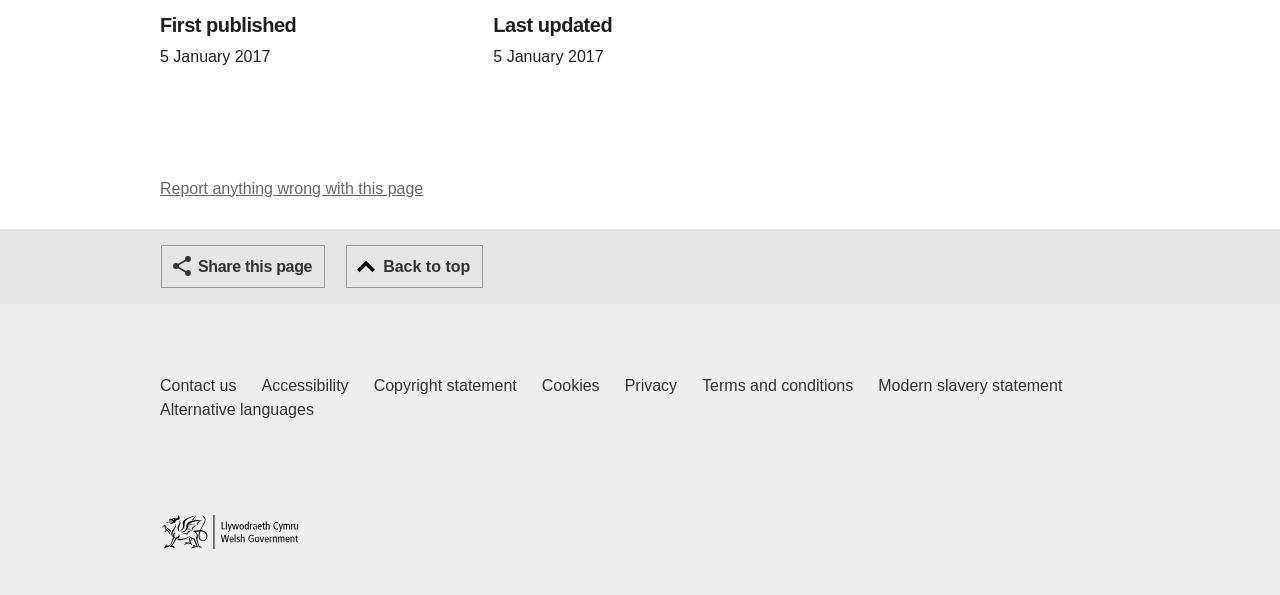Locate the bounding box coordinates of the element that needs to be clicked to carry out the instruction: "Share this page". The coordinates should be given as four float numbers ranging from 0 to 1, i.e., [left, top, right, bottom].

[0.126, 0.412, 0.254, 0.484]